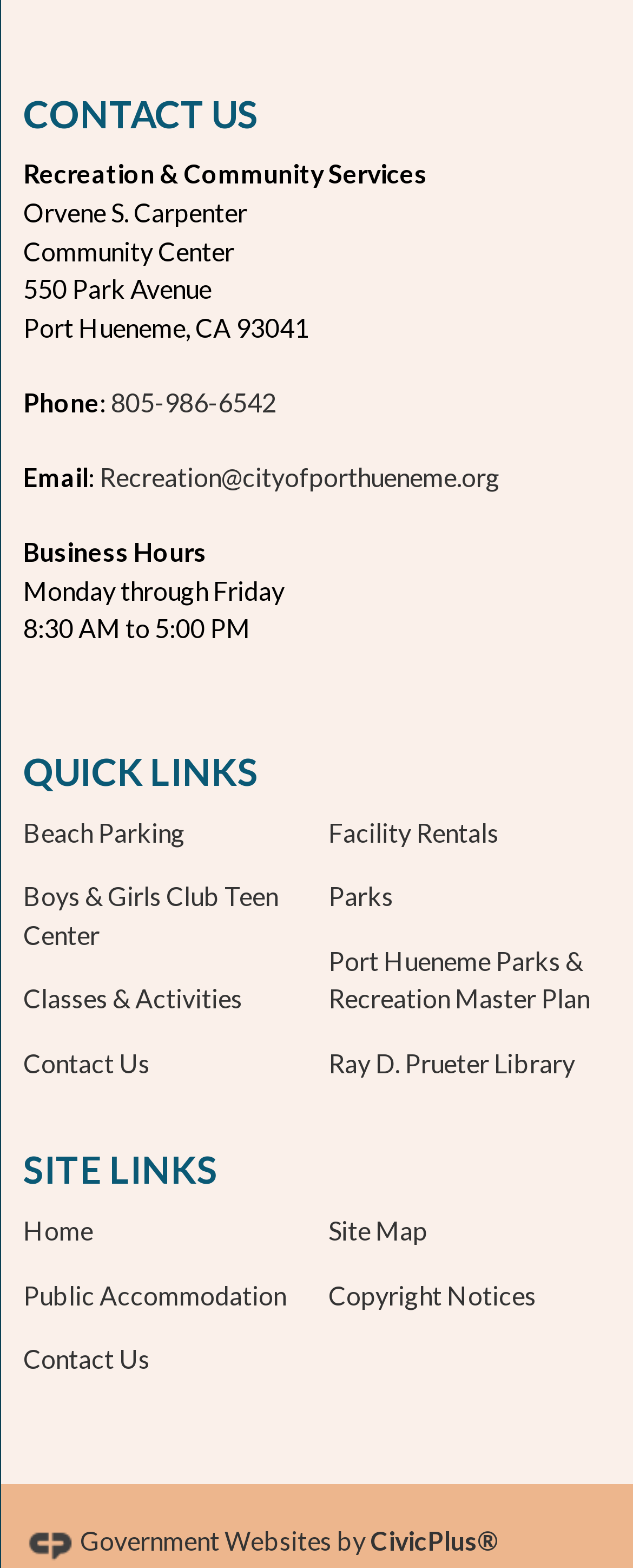Show the bounding box coordinates of the region that should be clicked to follow the instruction: "Check the Business Hours."

[0.037, 0.366, 0.45, 0.386]